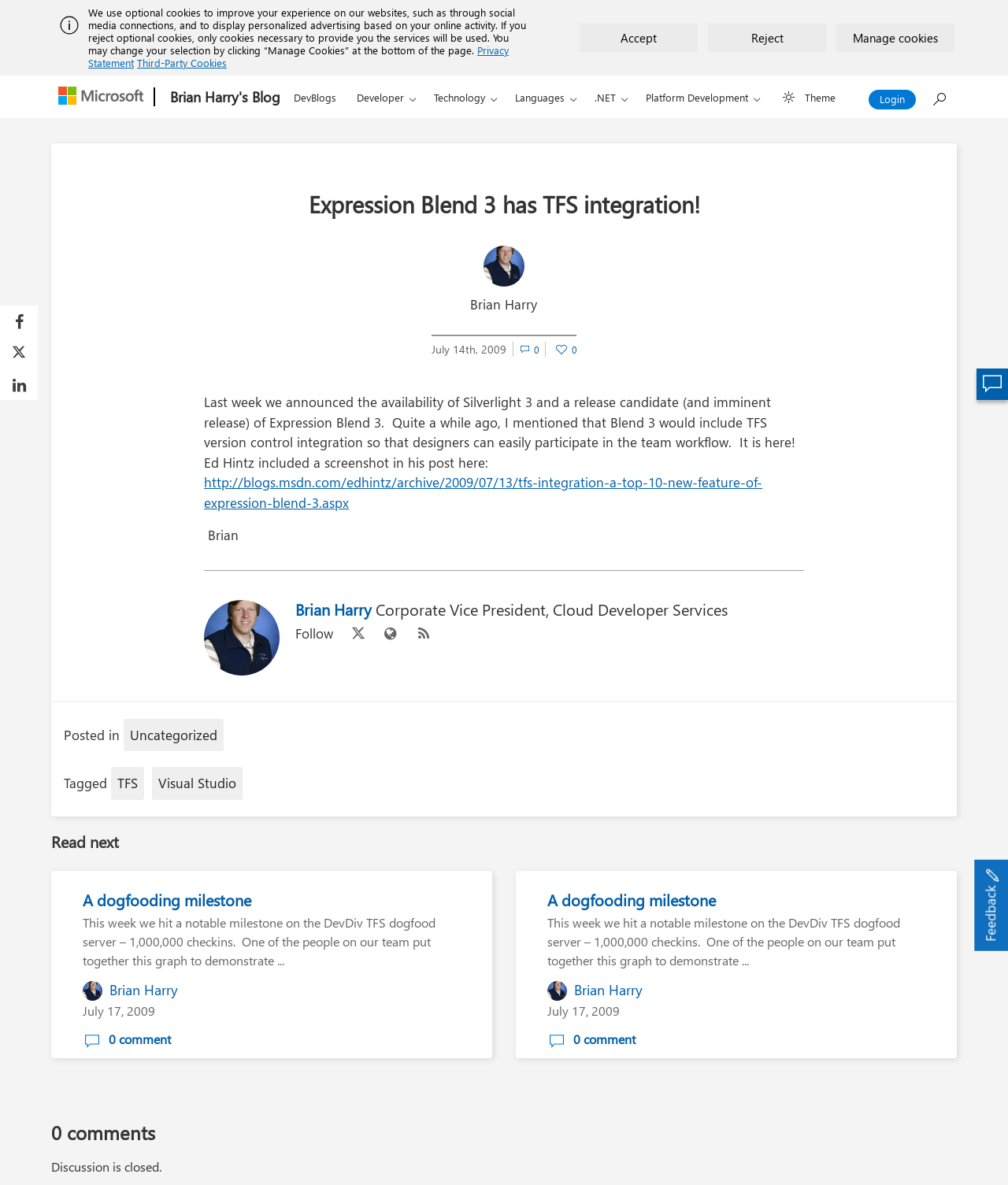Find the bounding box coordinates of the element to click in order to complete this instruction: "View Brian Harry's Twitter profile". The bounding box coordinates must be four float numbers between 0 and 1, denoted as [left, top, right, bottom].

[0.338, 0.525, 0.367, 0.543]